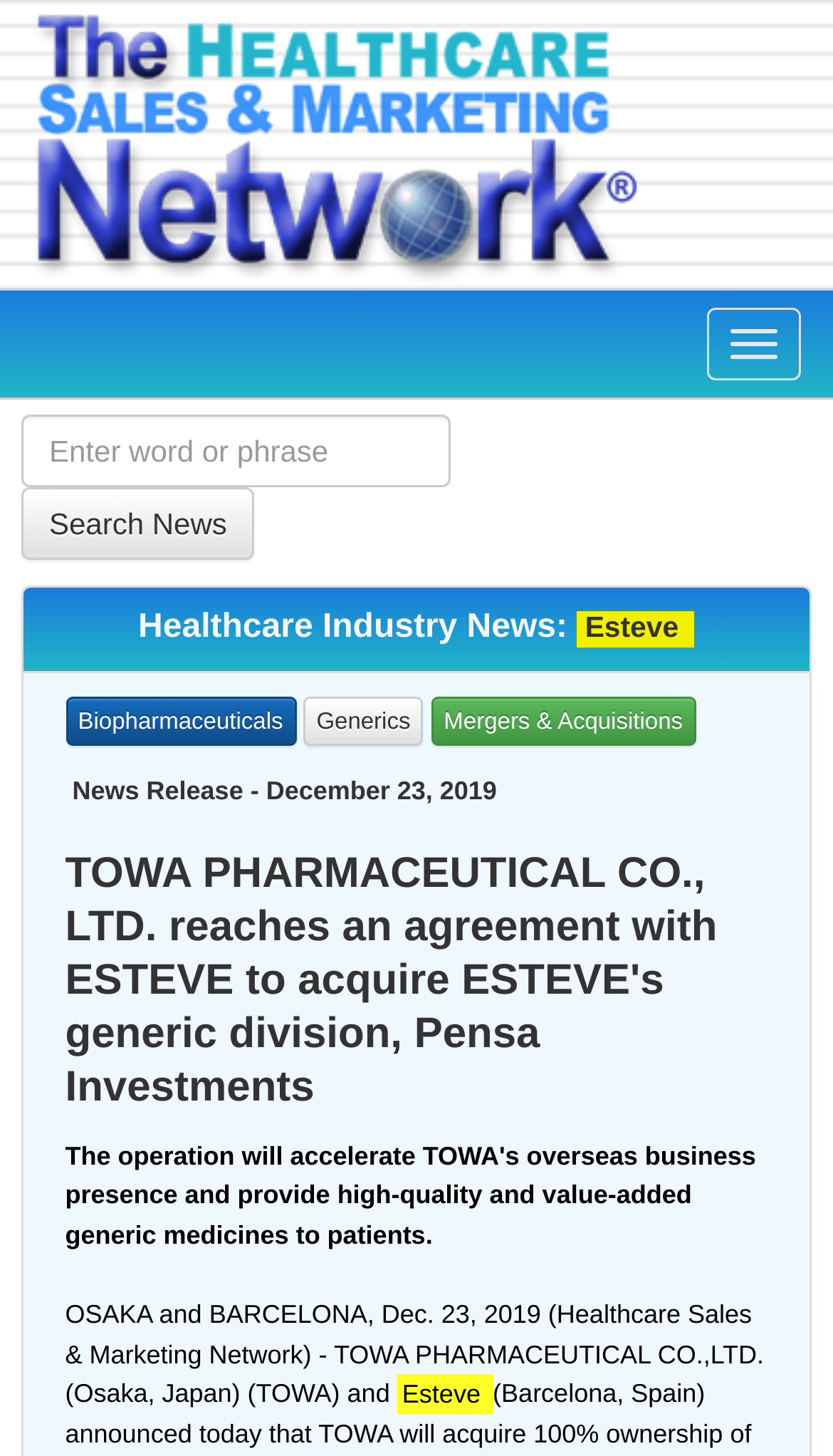Find the coordinates for the bounding box of the element with this description: "Biopharmaceuticals".

[0.078, 0.479, 0.355, 0.512]